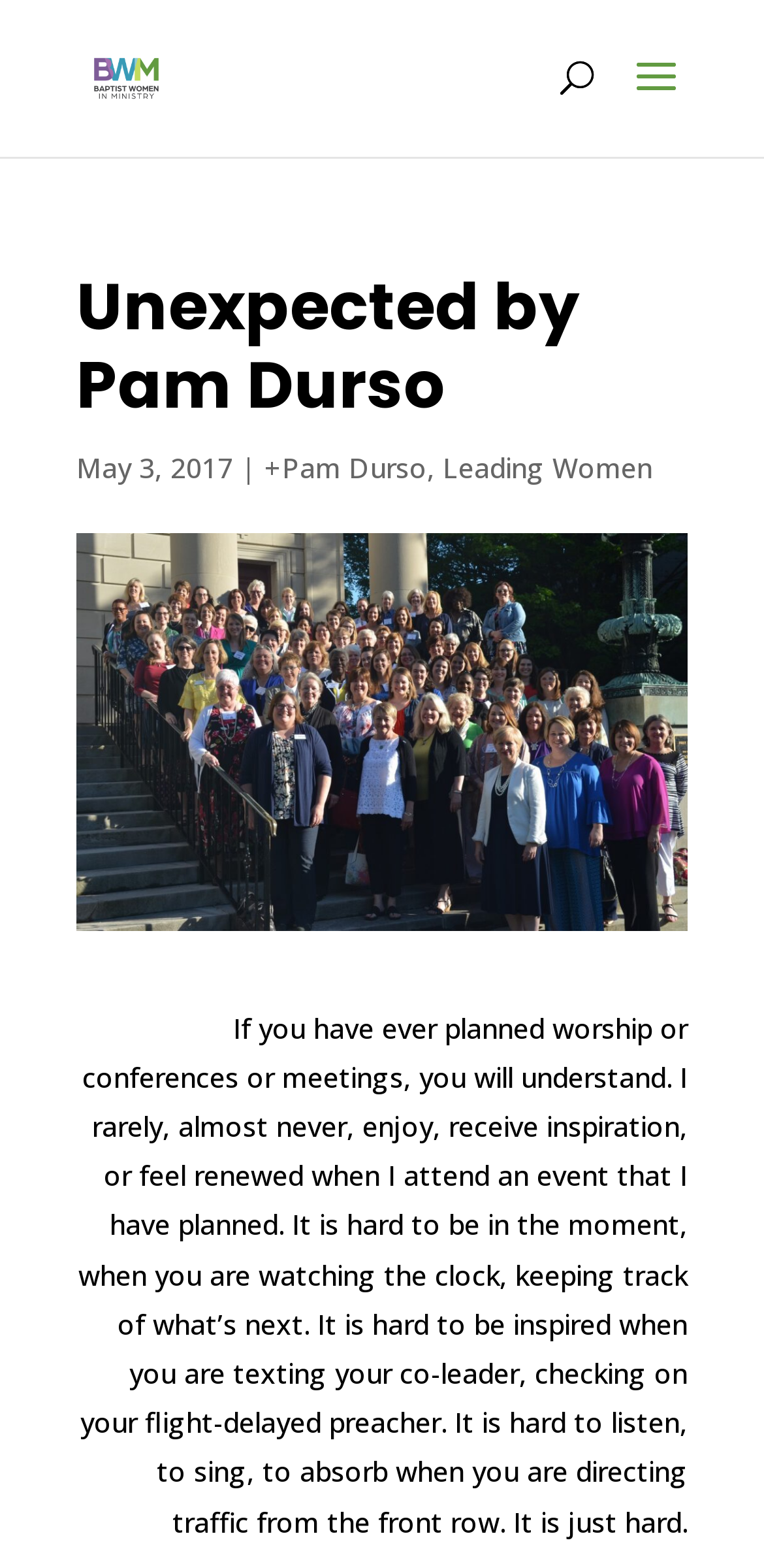Who is the author of the article?
Carefully analyze the image and provide a detailed answer to the question.

I found the author of the article by looking at the link element that contains the author's name, which is '+Pam Durso'. This element is located next to the heading 'Unexpected by Pam Durso' and is a link that likely leads to the author's profile or other articles by the same author.